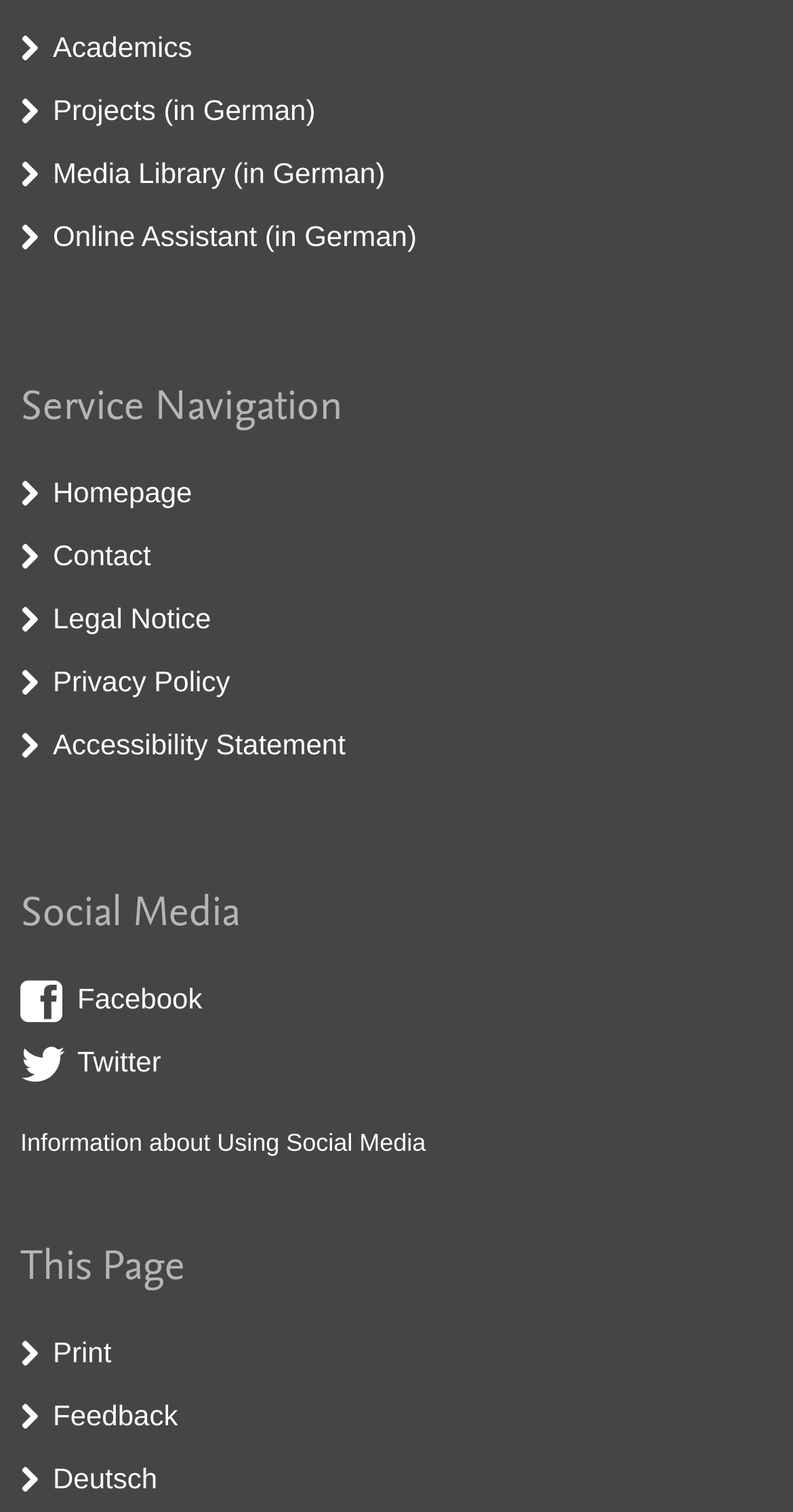Based on the description "Legal Notice", find the bounding box of the specified UI element.

[0.067, 0.397, 0.266, 0.419]